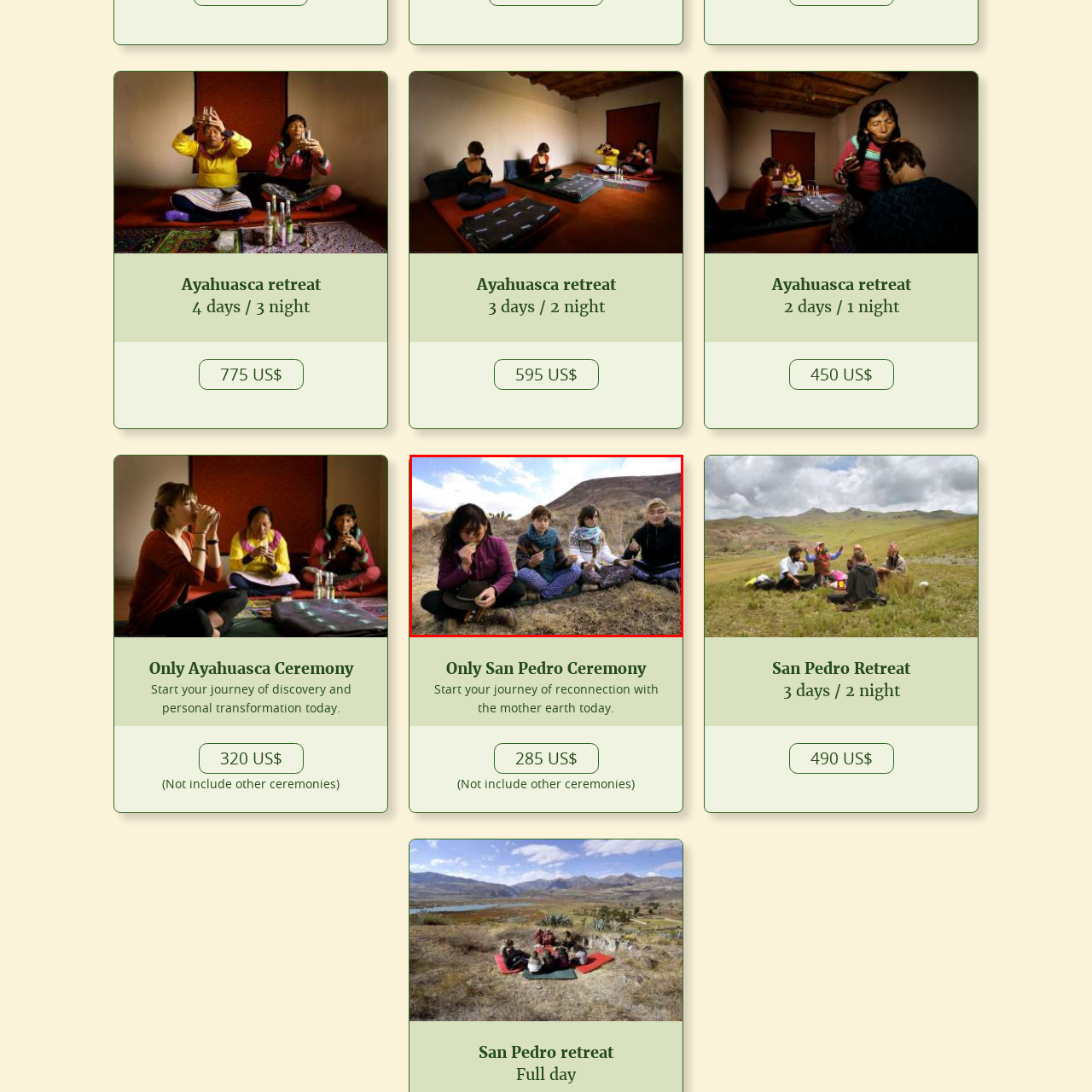Elaborate on all the details and elements present in the red-outlined area of the image.

In a serene outdoor setting, four women sit cross-legged on a grassy patch, surrounded by expansive natural landscapes with distant mountains and a clear blue sky above. They are engaged in a contemplative moment, each holding a piece of what appears to be plant material, likely partaking in a traditional ceremony related to ayahuasca or San Pedro. The women are dressed in colorful, comfortable clothing that reflects a harmonious connection to their environment. This image captures the essence of a retreat experience focused on self-discovery and personal transformation, highlighting the significance of plant medicine in cultural and spiritual practices.